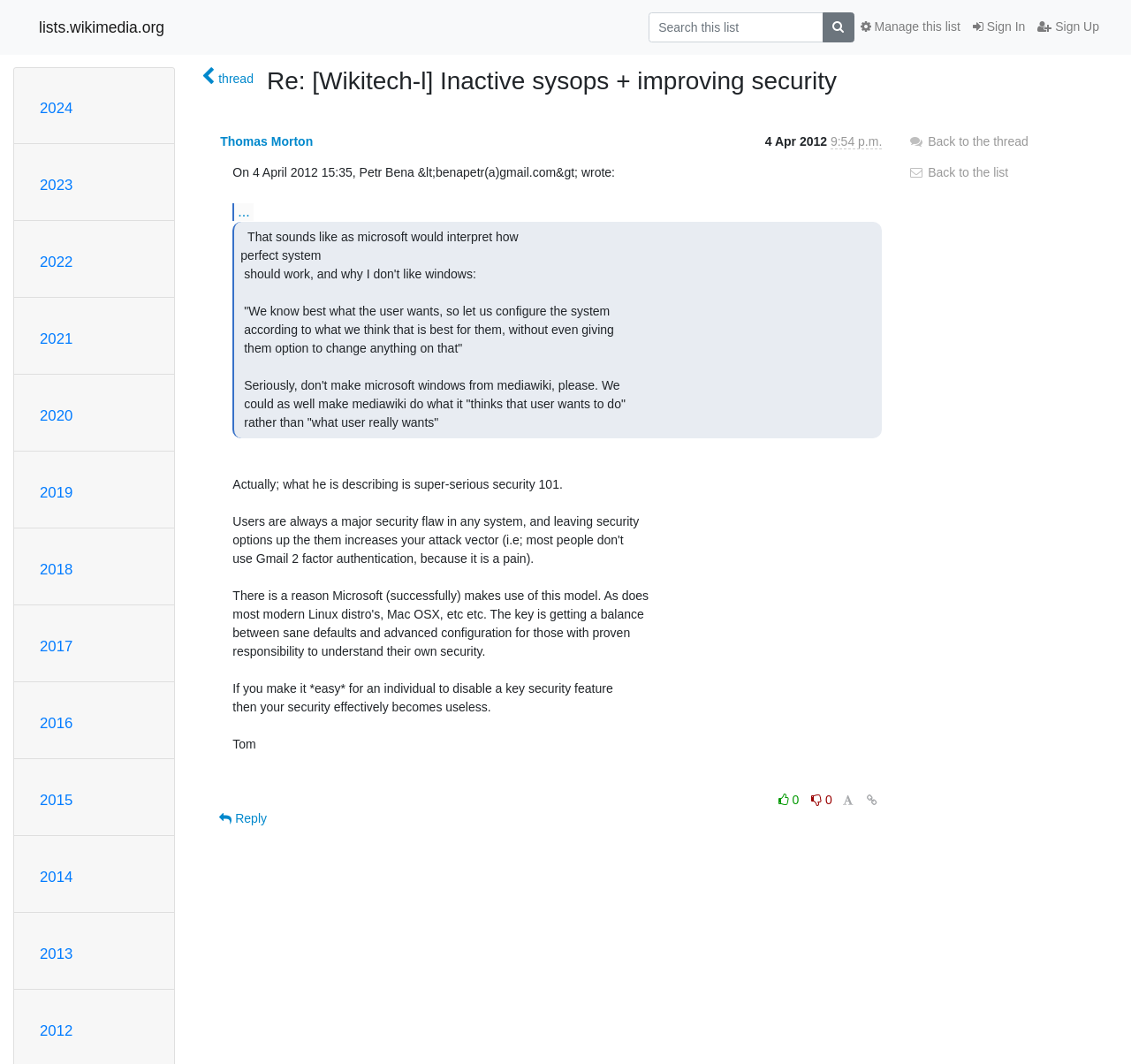Determine the bounding box coordinates for the UI element matching this description: "Thomas Morton".

[0.195, 0.126, 0.277, 0.139]